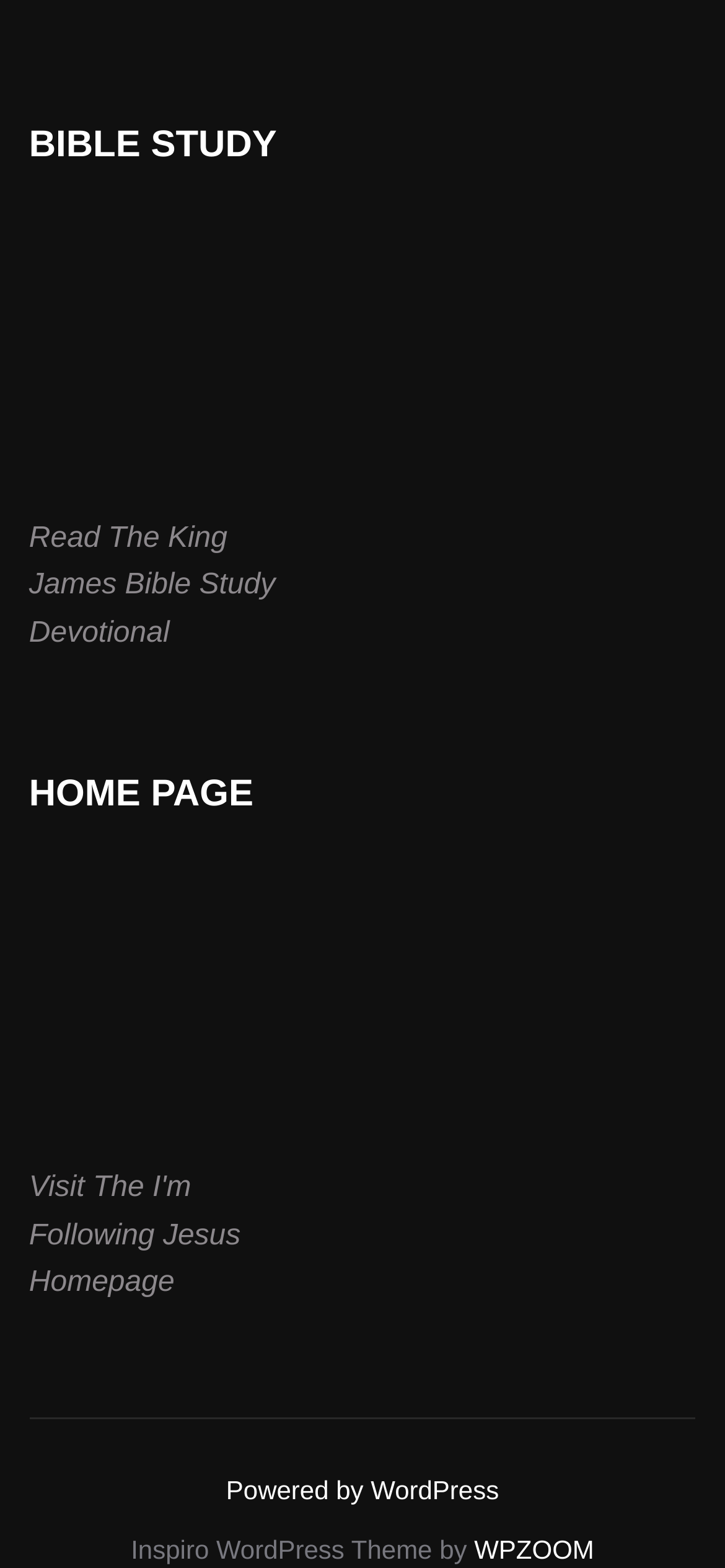What is the purpose of the image on this webpage?
Look at the webpage screenshot and answer the question with a detailed explanation.

The purpose of the image on this webpage is to promote or illustrate the 'Read The King James Bible Study Devotional', which can be inferred from the figcaption element associated with the image.